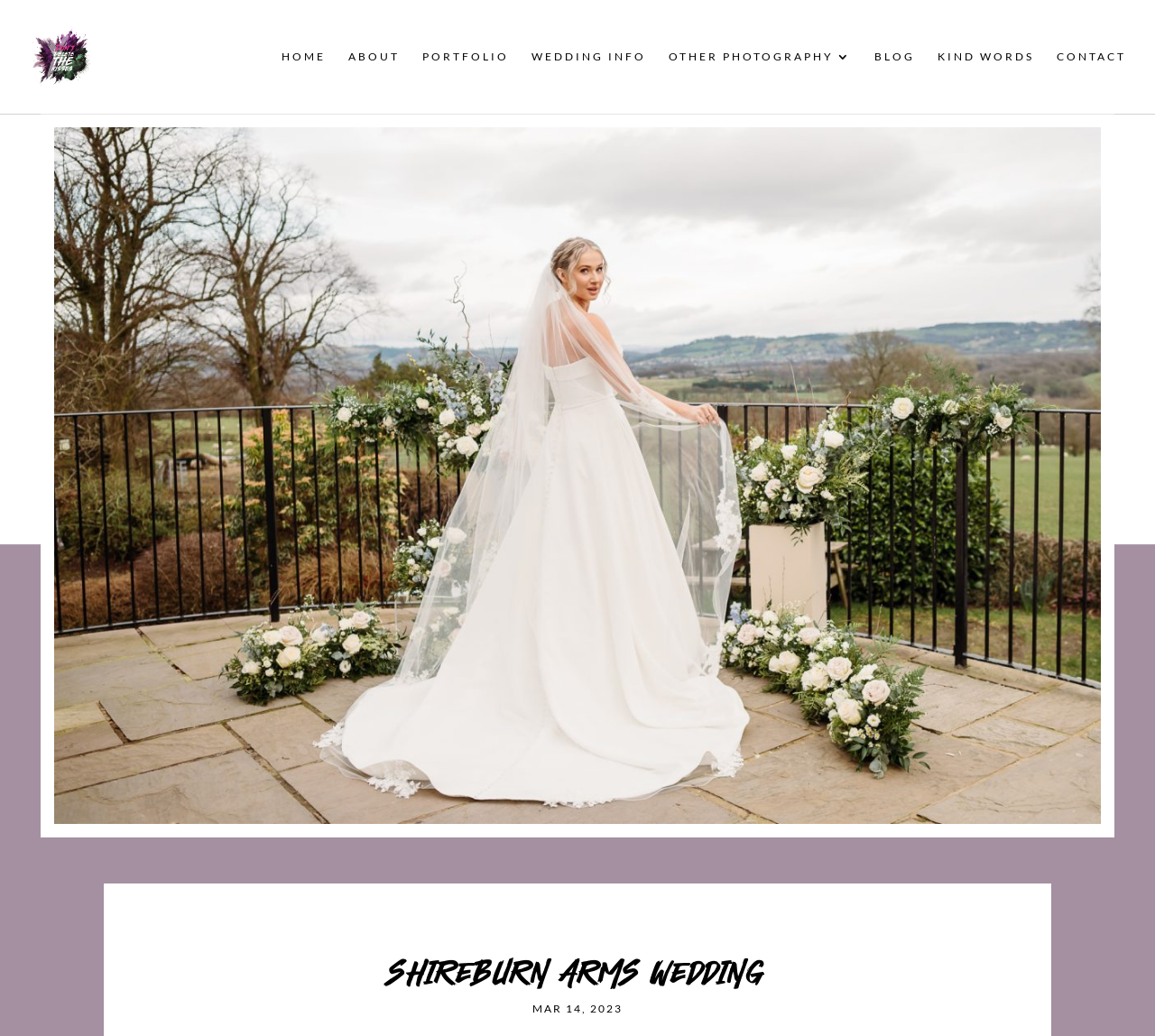What is the date mentioned on the webpage?
Based on the image, answer the question with as much detail as possible.

The date 'MAR 14, 2023' is mentioned at the bottom of the webpage, which suggests that it might be the date of a blog post or an event.